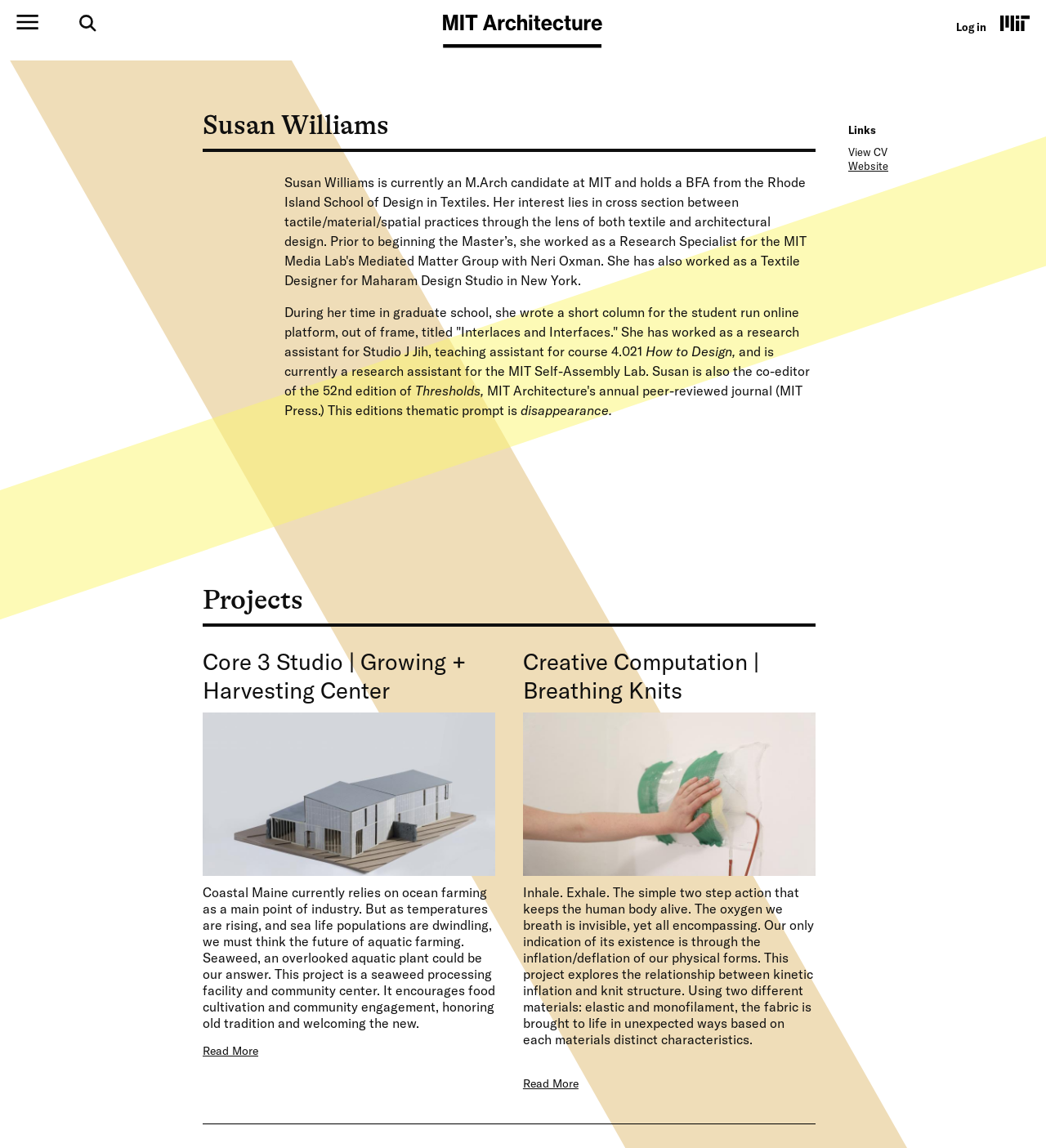Answer the question in a single word or phrase:
What is Susan Williams' profession?

Architecture